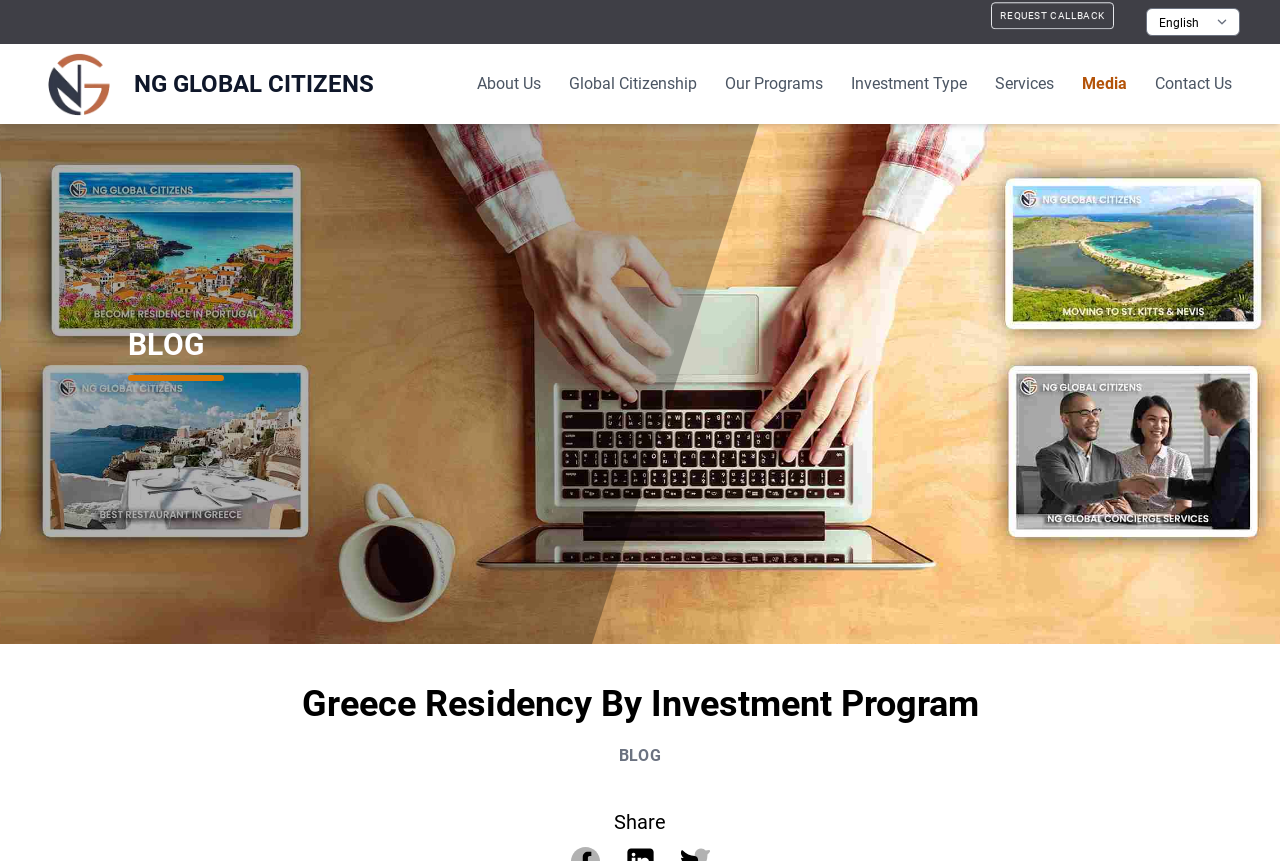Given the element description, predict the bounding box coordinates in the format (top-left x, top-left y, bottom-right x, bottom-right y). Make sure all values are between 0 and 1. Here is the element description: Bunduki Sekondari.Pdf

None